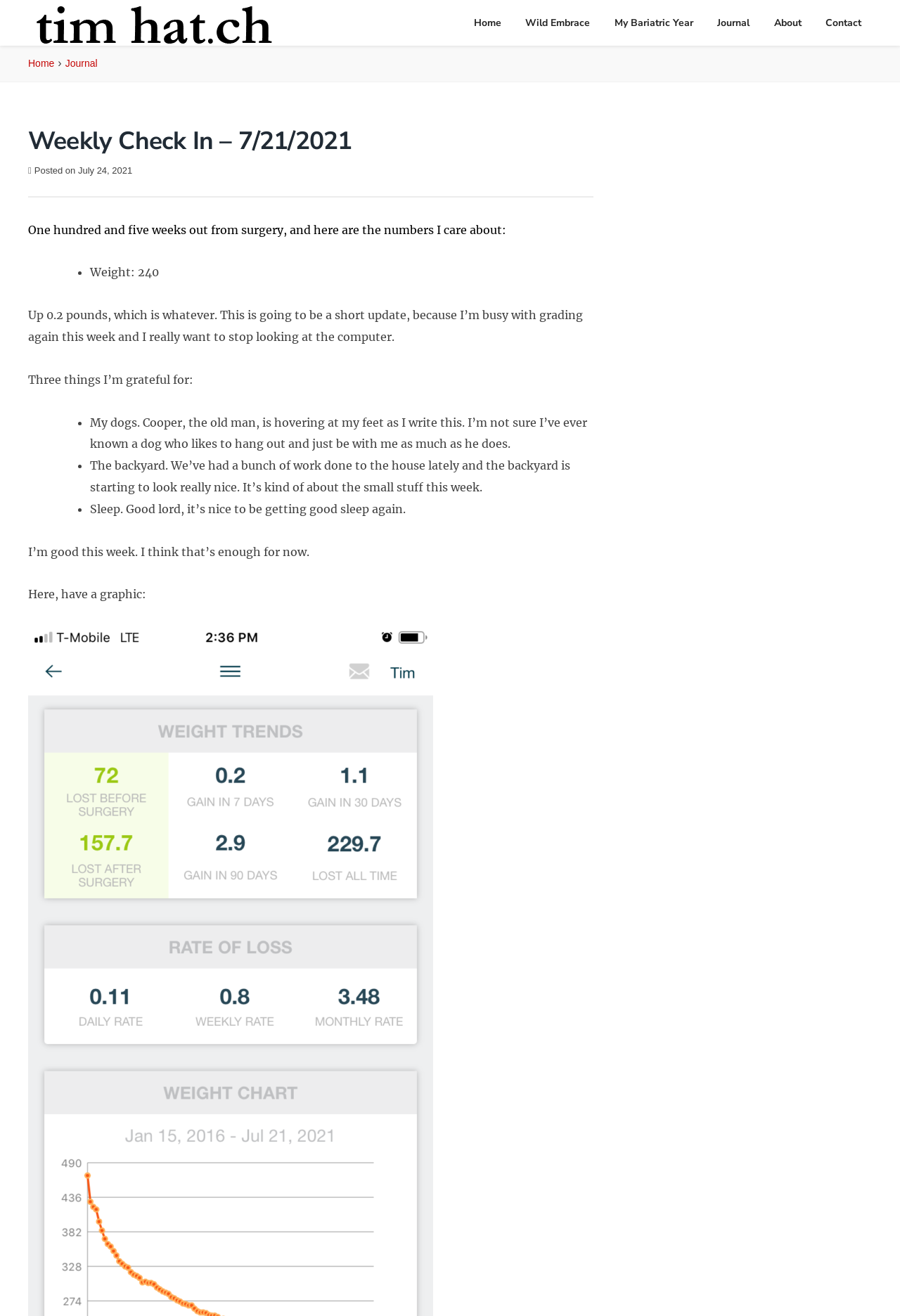Find the bounding box coordinates for the area you need to click to carry out the instruction: "Click the 'Contact' link at the top". The coordinates should be four float numbers between 0 and 1, indicated as [left, top, right, bottom].

[0.905, 0.0, 0.969, 0.036]